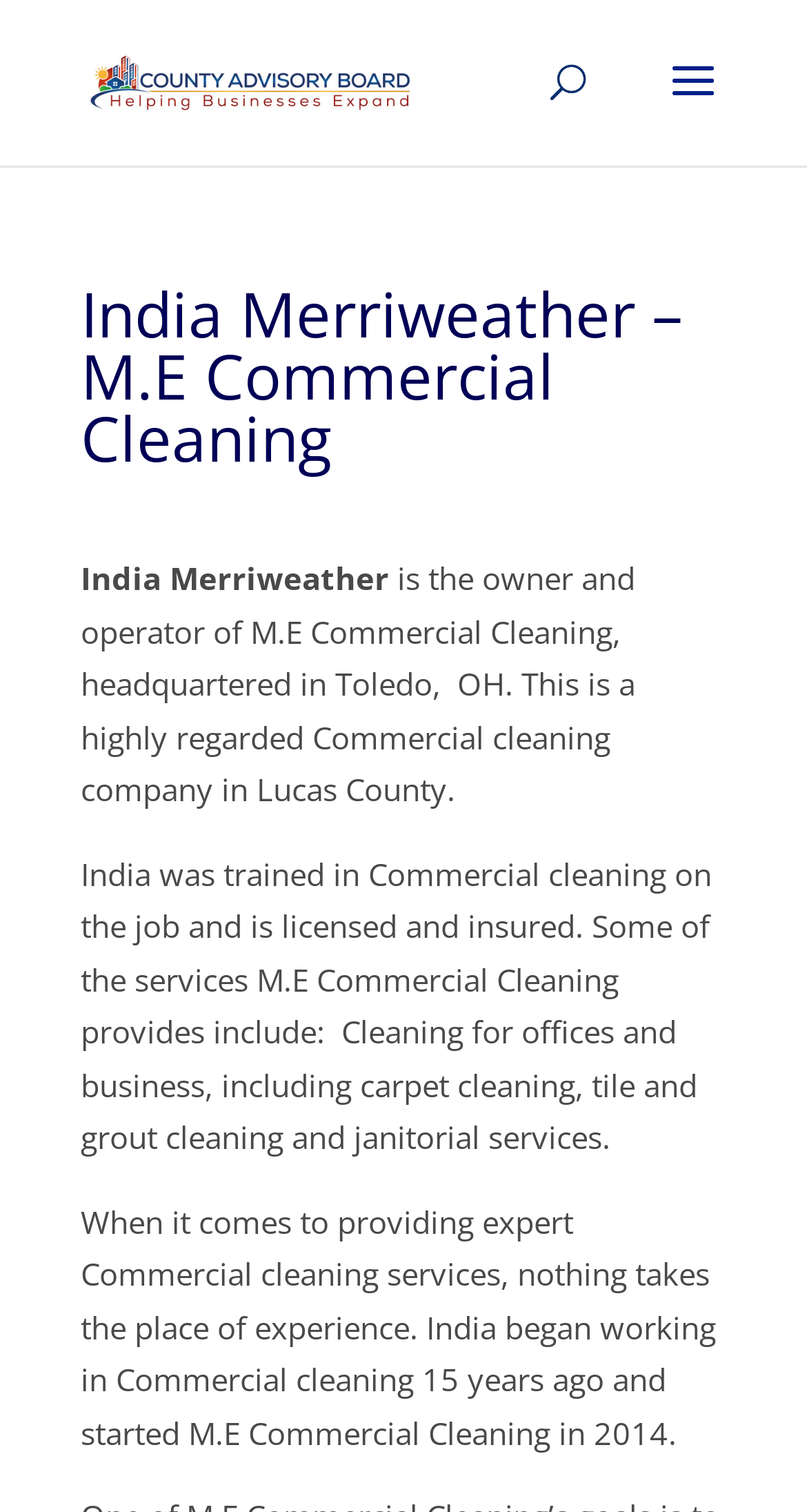How long has India been working in commercial cleaning?
Look at the image and answer the question using a single word or phrase.

15 years